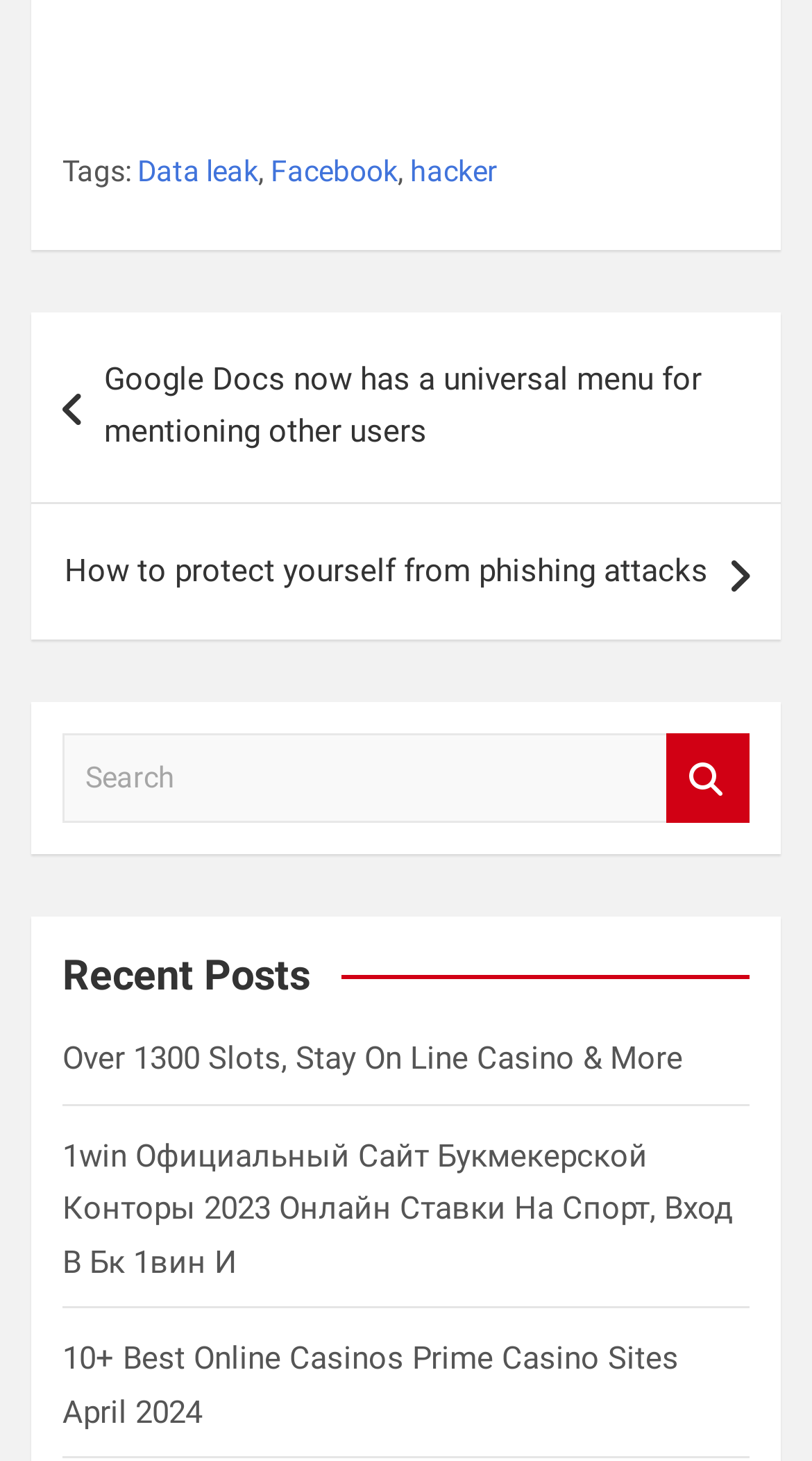Determine the bounding box coordinates for the UI element matching this description: "Data leak".

[0.169, 0.101, 0.318, 0.135]